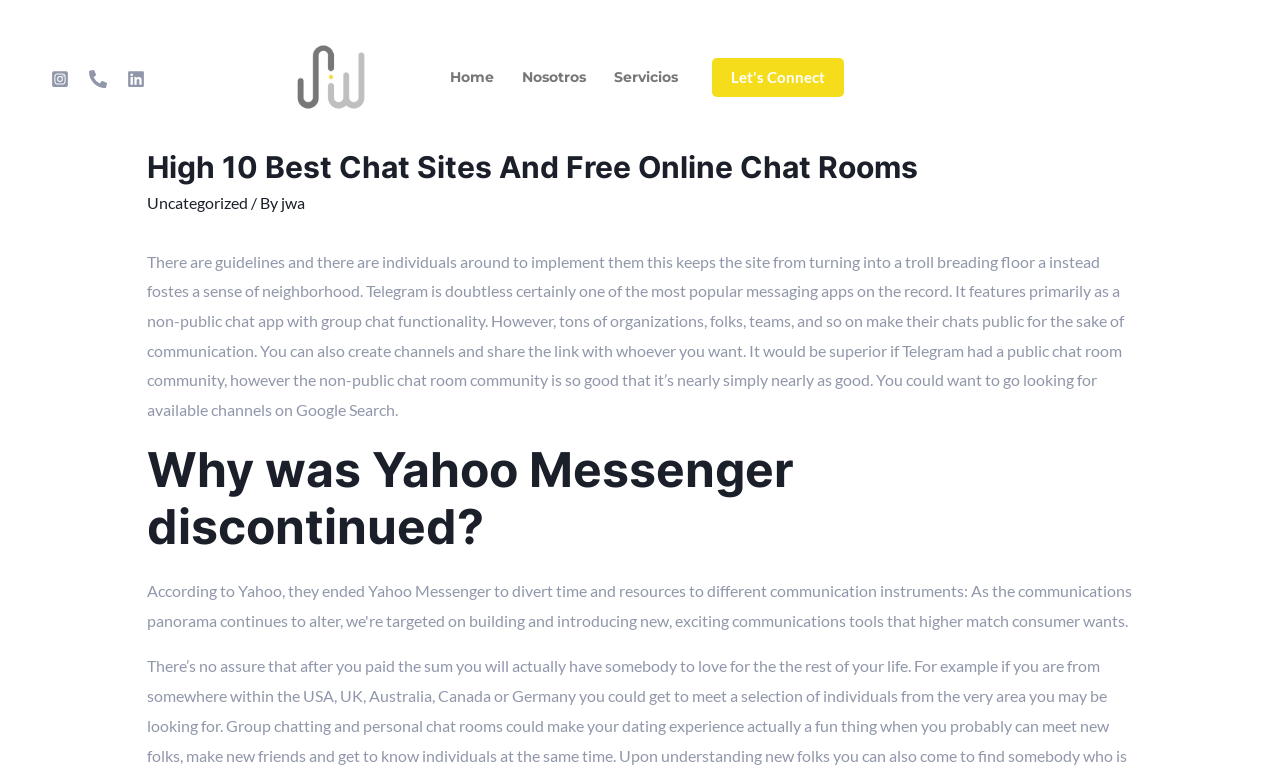Identify the bounding box of the UI element described as follows: "Let's Connect". Provide the coordinates as four float numbers in the range of 0 to 1 [left, top, right, bottom].

[0.556, 0.074, 0.659, 0.125]